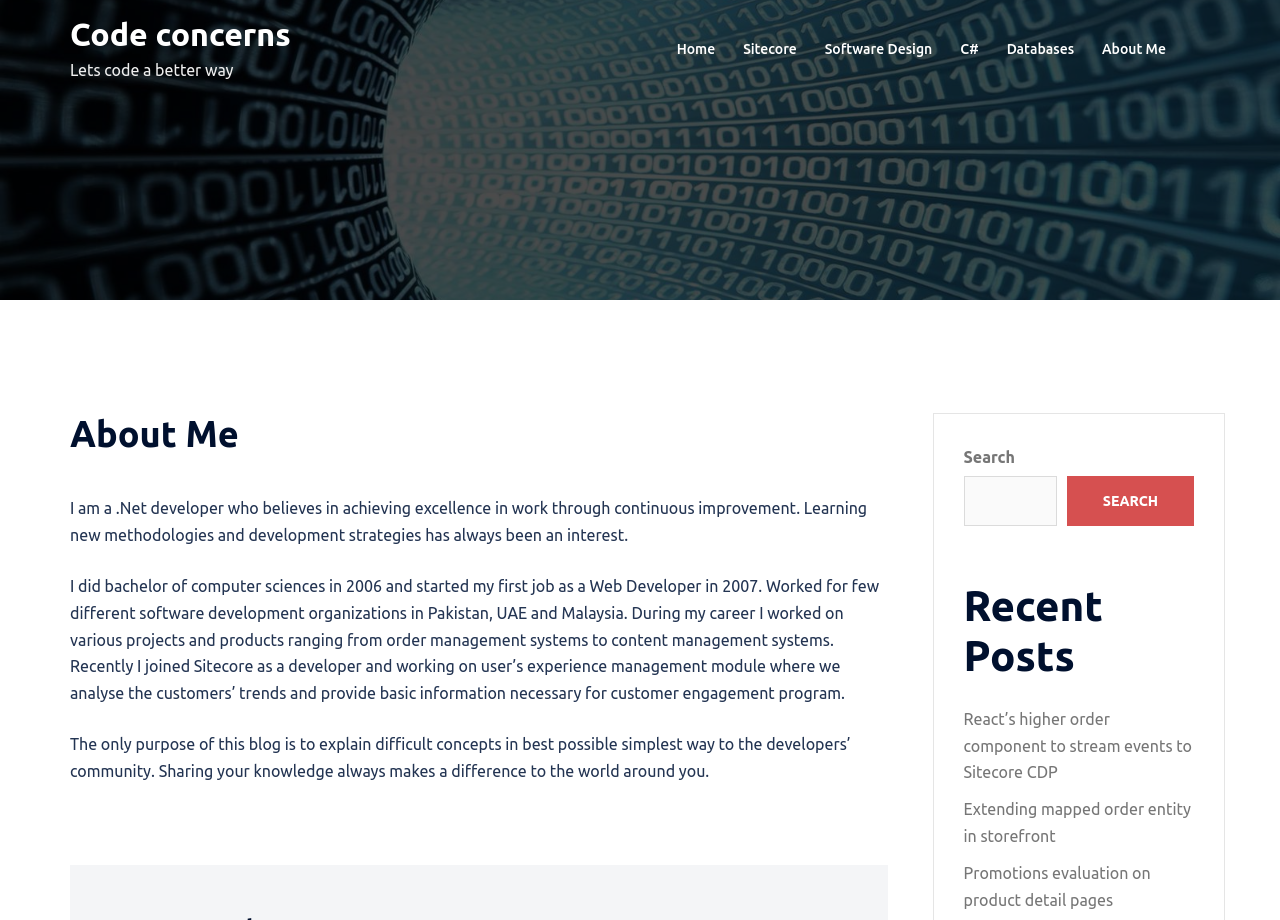Identify the bounding box coordinates of the section to be clicked to complete the task described by the following instruction: "search for something". The coordinates should be four float numbers between 0 and 1, formatted as [left, top, right, bottom].

[0.753, 0.517, 0.826, 0.572]